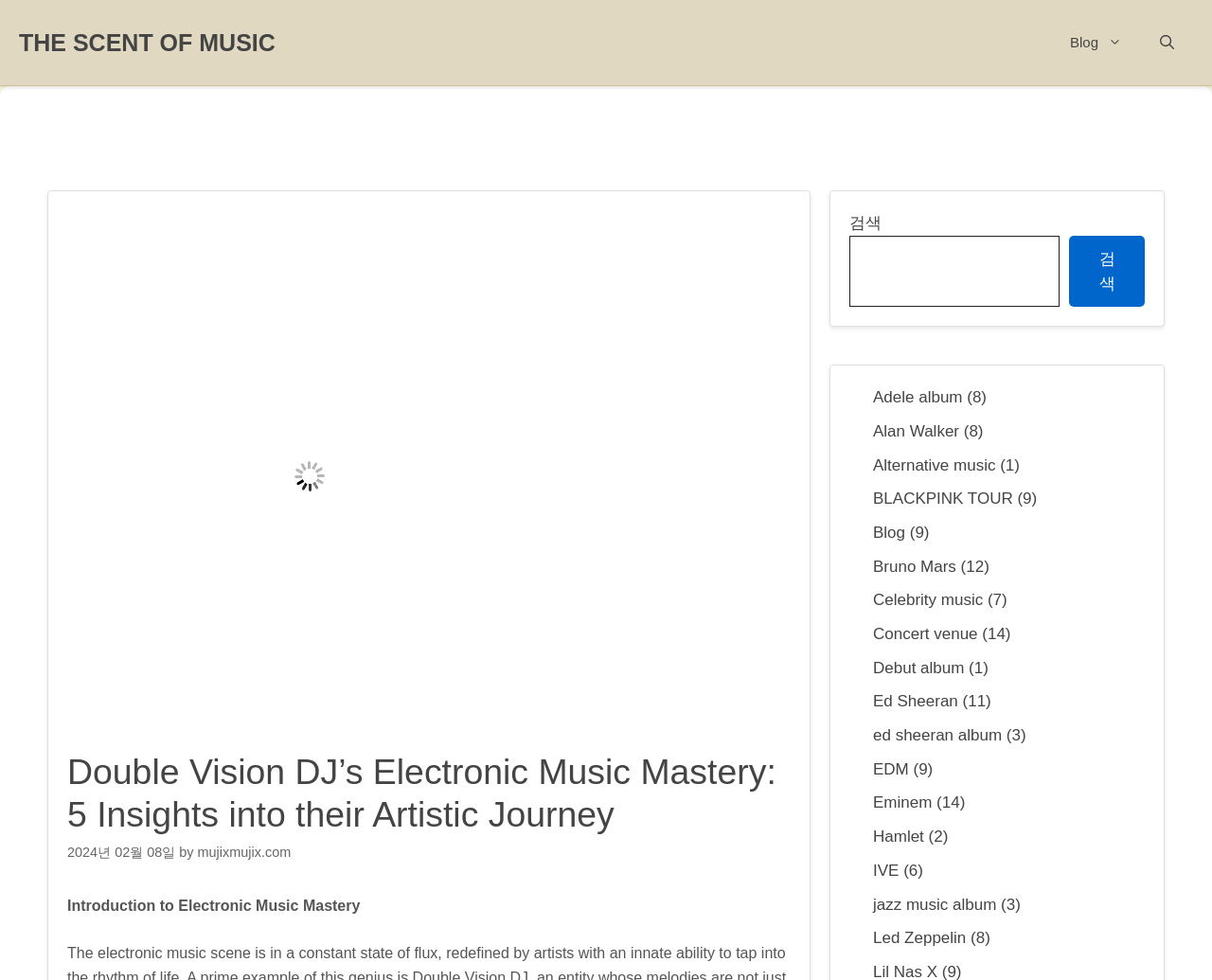Find the bounding box coordinates of the element to click in order to complete the given instruction: "Read recent post about Sports Broadcasting 2.0."

None